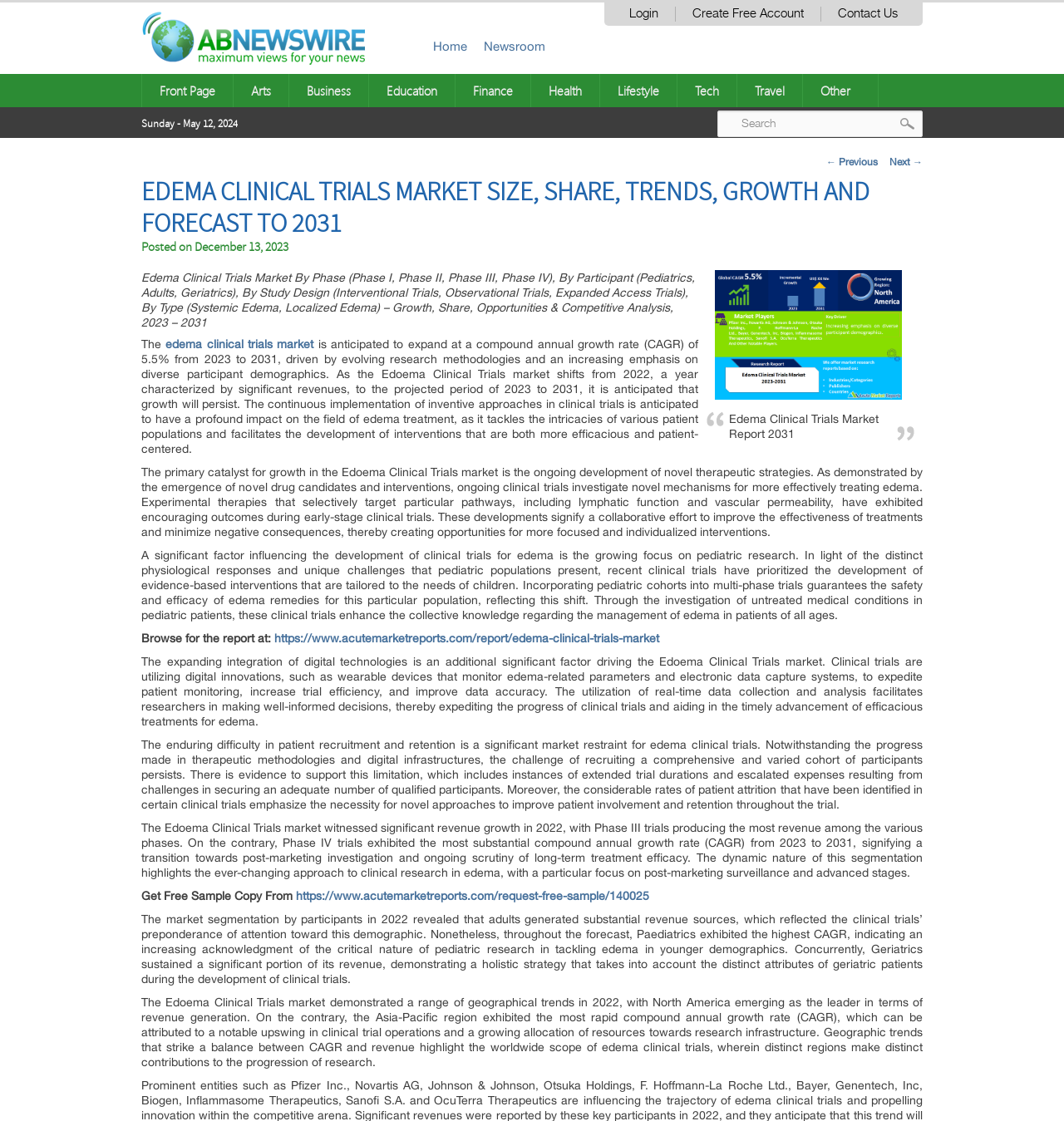What is the CAGR of the Edema Clinical Trials market?
Could you please answer the question thoroughly and with as much detail as possible?

I found the CAGR of the Edema Clinical Trials market by reading the text that says 'The edema clinical trials market is anticipated to expand at a compound annual growth rate (CAGR) of 5.5% from 2023 to 2031...'.